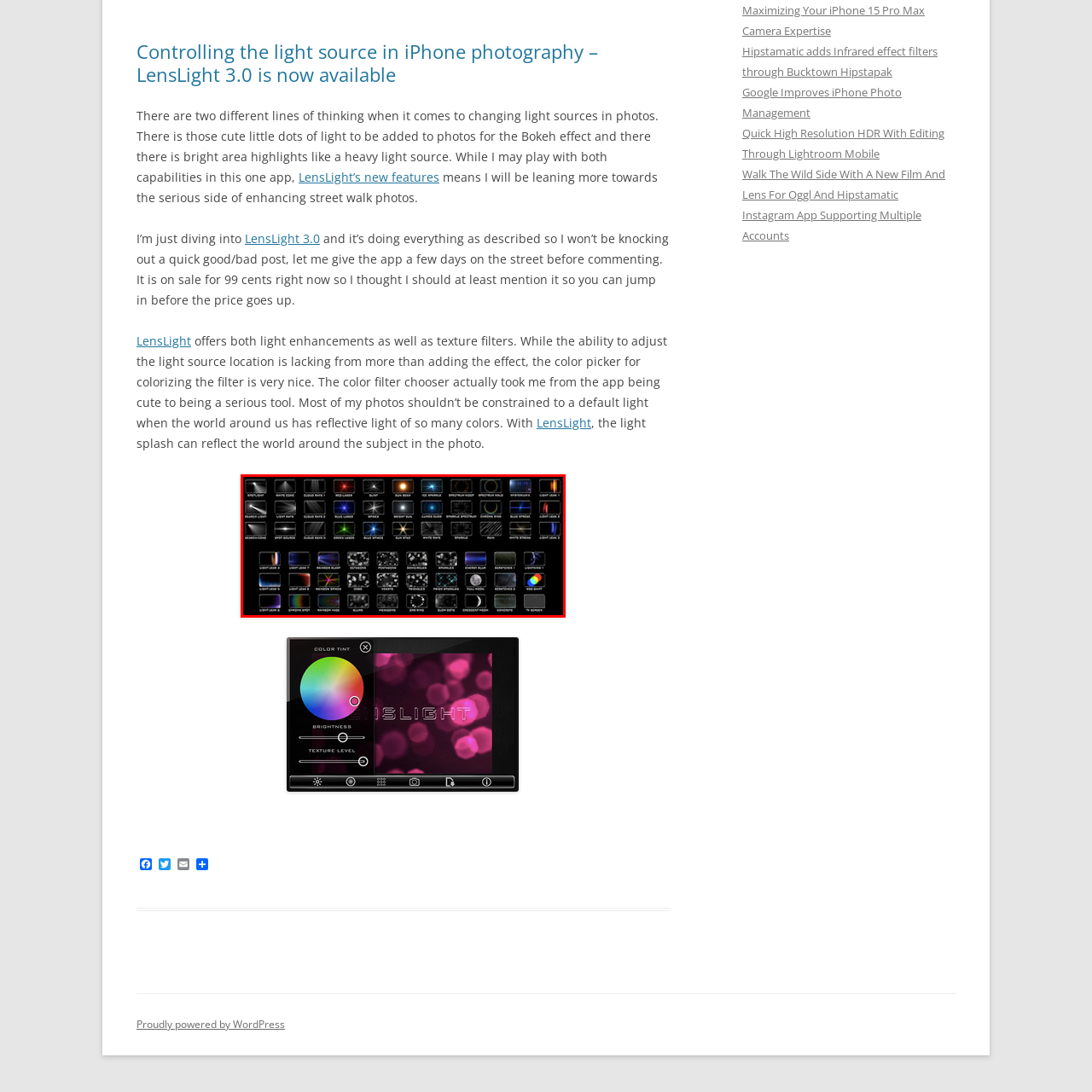Study the image inside the red outline, How many filters are shown in the image? 
Respond with a brief word or phrase.

Multiple